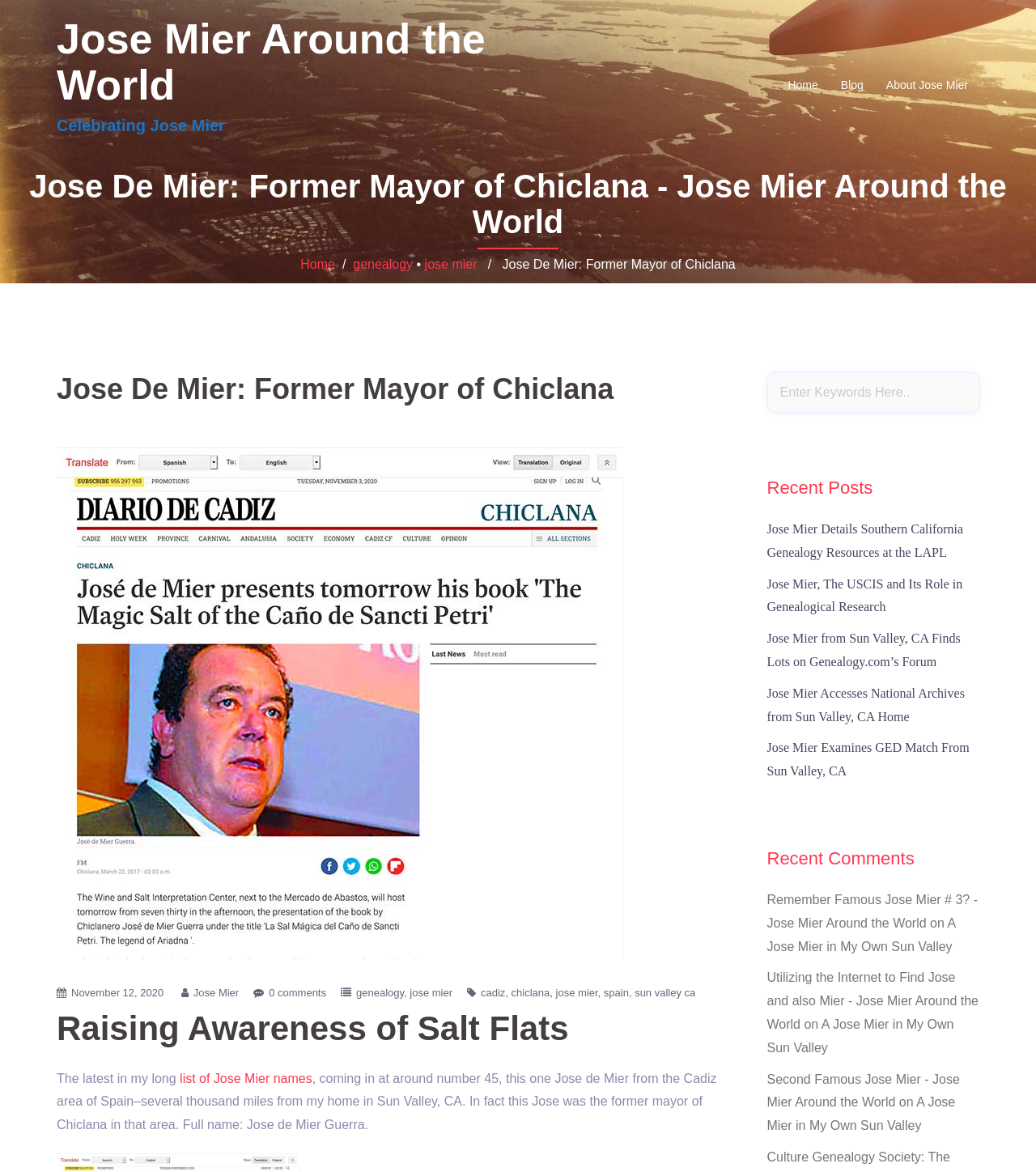What is the location of the author Jose Mier?
Please provide a detailed and comprehensive answer to the question.

I found the answer by looking at the text that mentions Jose Mier's home in Sun Valley, CA, and inferring that he is the author of the blog.